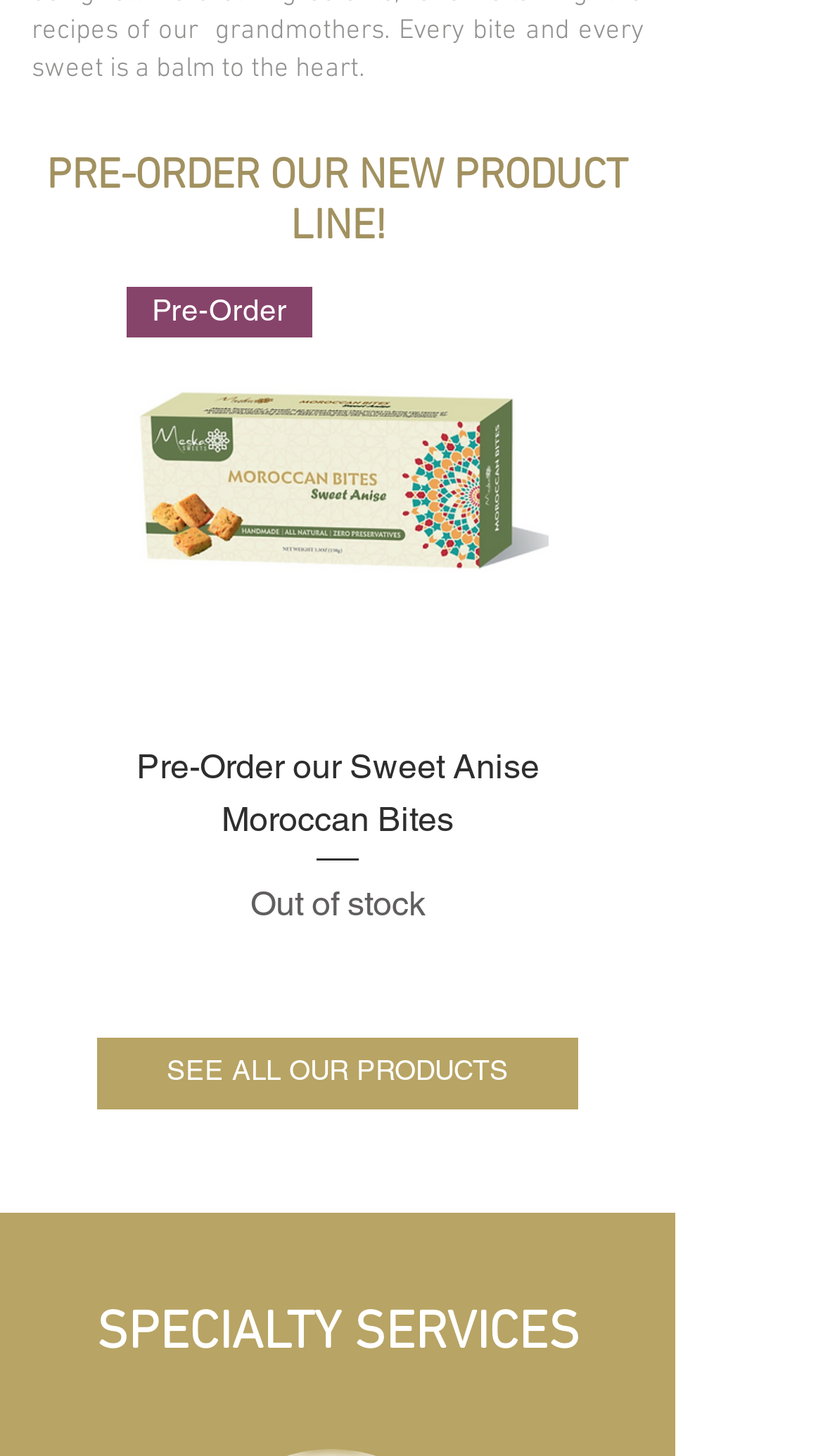How many products are listed under Specialty Services?
Provide a comprehensive and detailed answer to the question.

Under the 'SPECIALTY SERVICES' section, there is only one product listed, which is the 'Sweet Anise Moroccan Bites'.